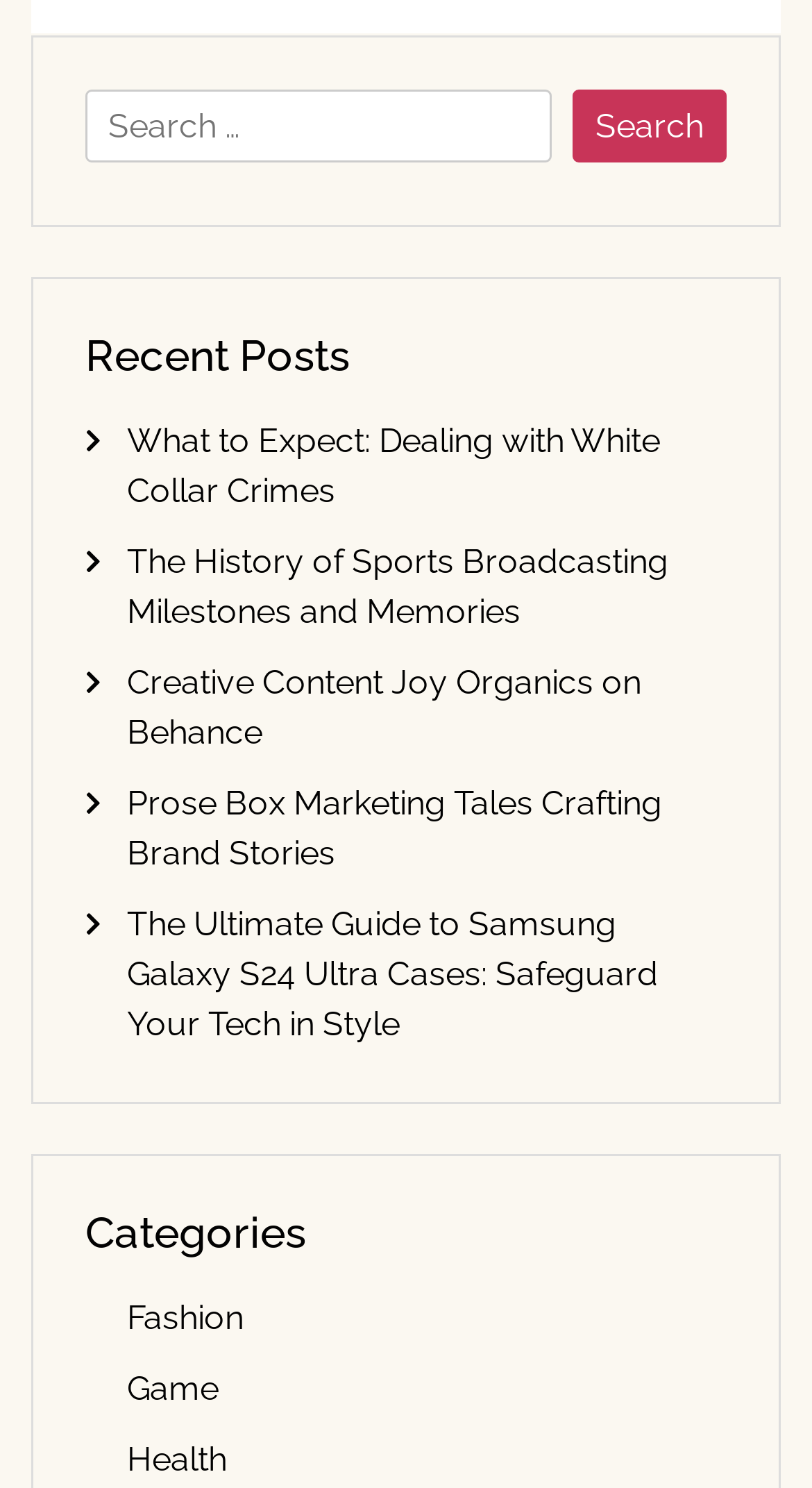Please locate the bounding box coordinates of the element that should be clicked to achieve the given instruction: "Click the Search button".

[0.705, 0.061, 0.895, 0.11]